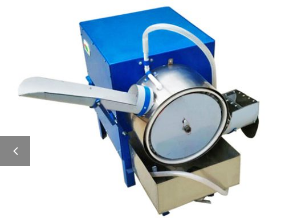What is the purpose of the cylindrical component?
Using the image, provide a concise answer in one word or a short phrase.

Separating eggshells